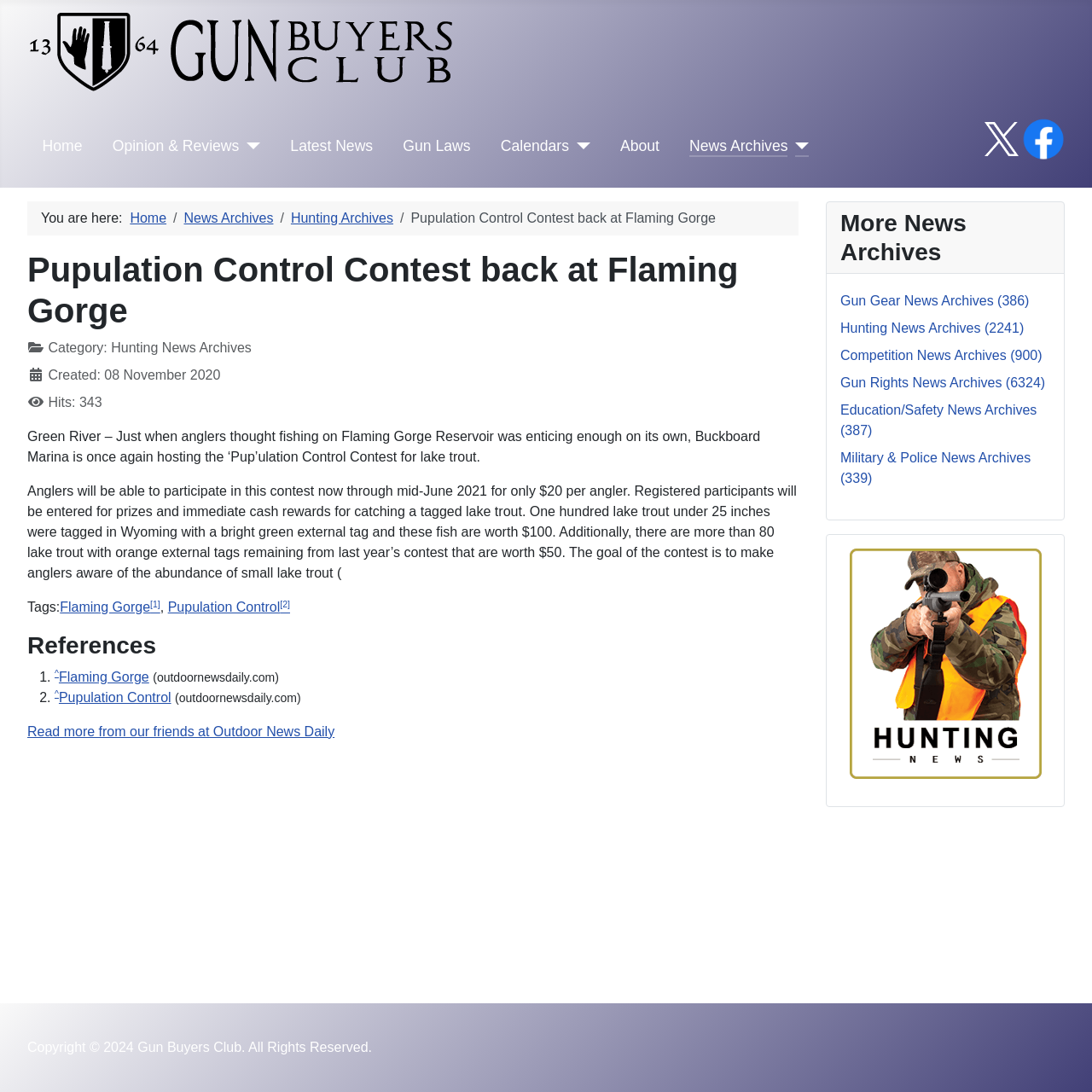Please provide the bounding box coordinate of the region that matches the element description: alt="Gun Buyers Club". Coordinates should be in the format (top-left x, top-left y, bottom-right x, bottom-right y) and all values should be between 0 and 1.

[0.025, 0.032, 0.416, 0.06]